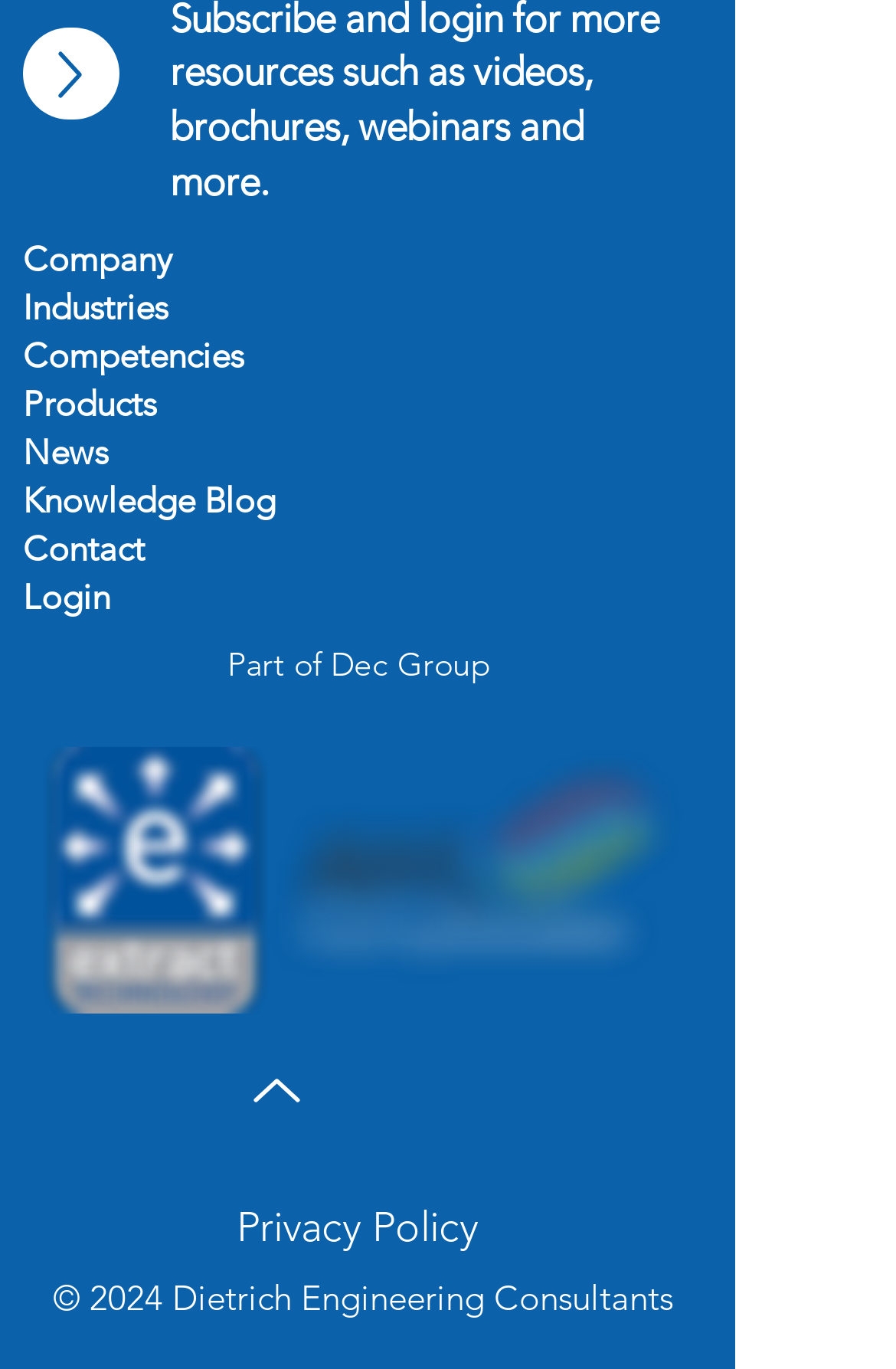Bounding box coordinates are given in the format (top-left x, top-left y, bottom-right x, bottom-right y). All values should be floating point numbers between 0 and 1. Provide the bounding box coordinate for the UI element described as: Knowledge Blog

[0.026, 0.349, 0.308, 0.381]